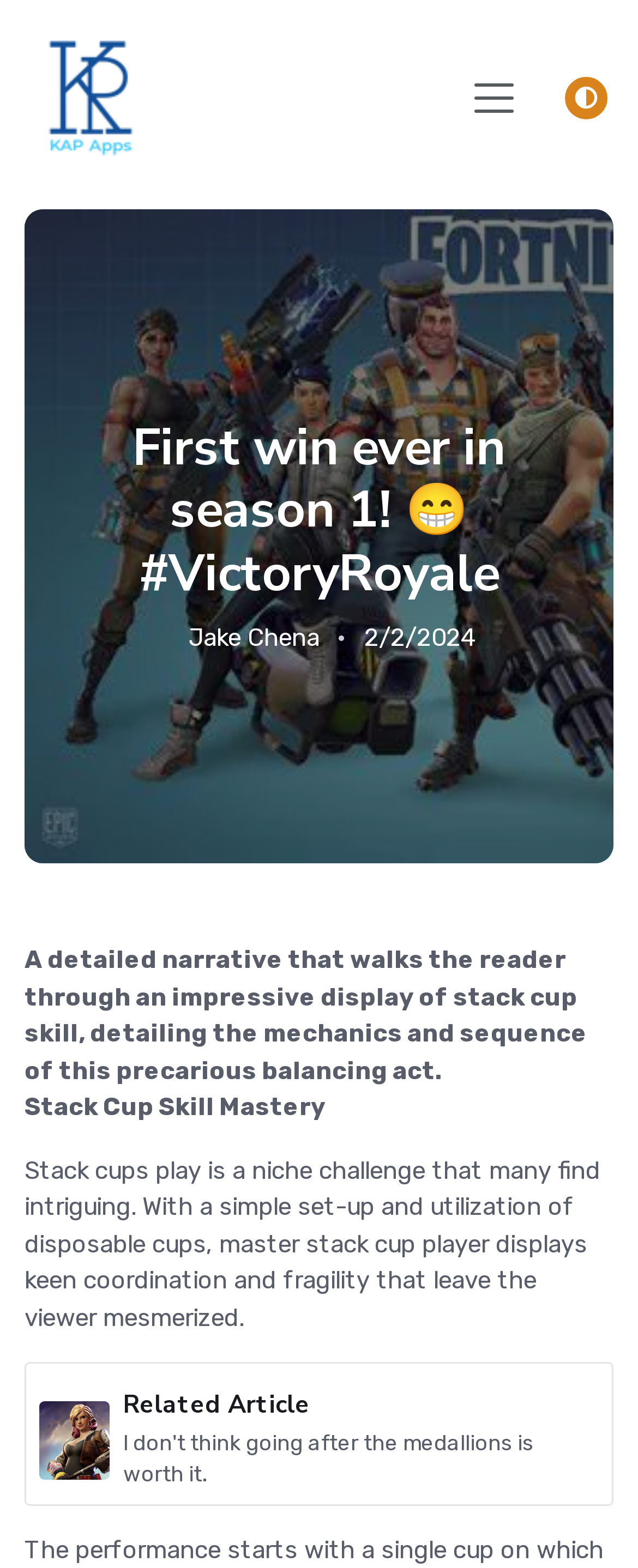Using the elements shown in the image, answer the question comprehensively: What is the name of the author of the article?

I found the author's name by looking at the link element with the text 'Jake Chena' which is located below the heading 'First win ever in season 1! 😁 #VictoryRoyale'.